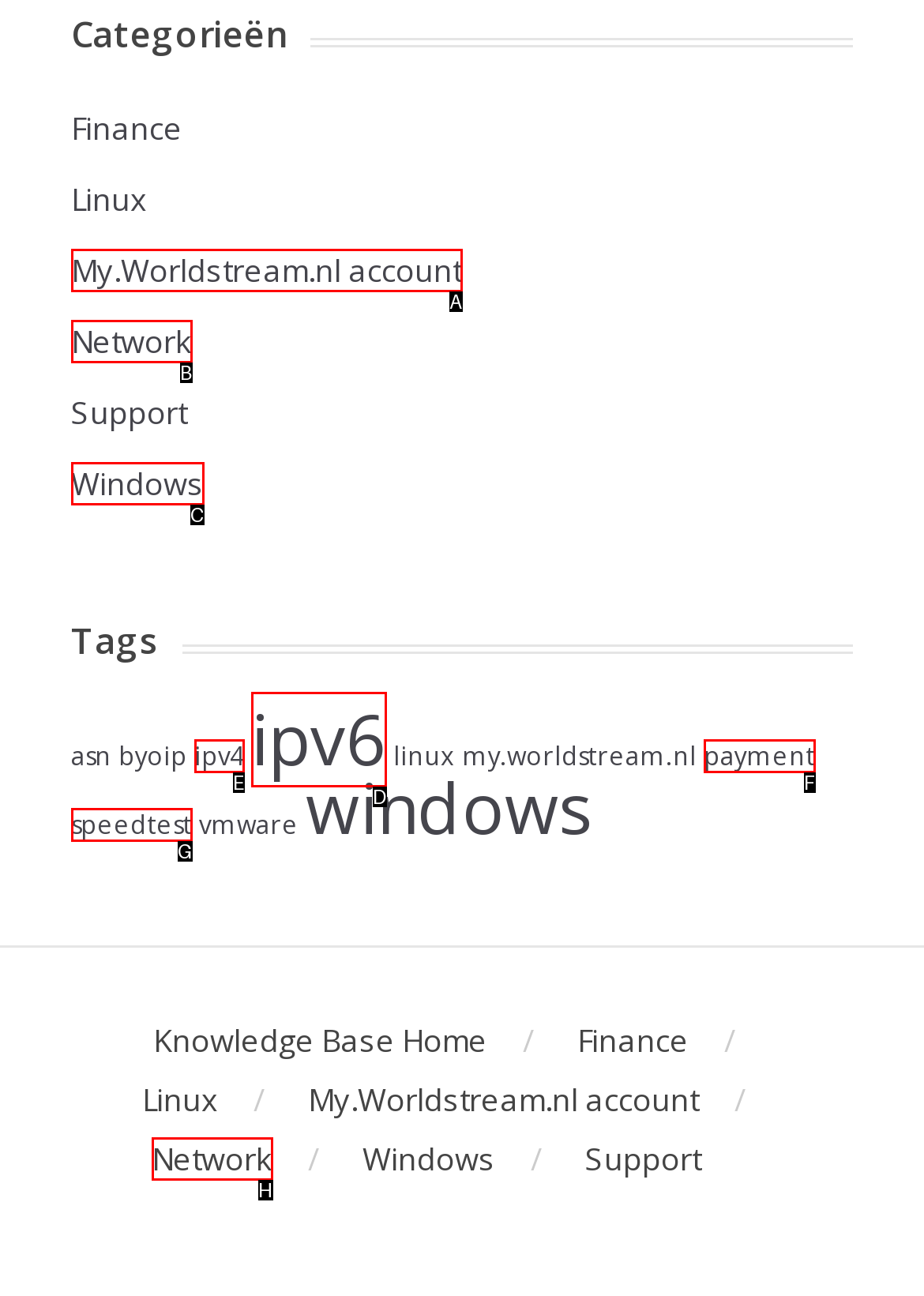Identify the HTML element that corresponds to the description: My.Worldstream.nl account Provide the letter of the correct option directly.

A